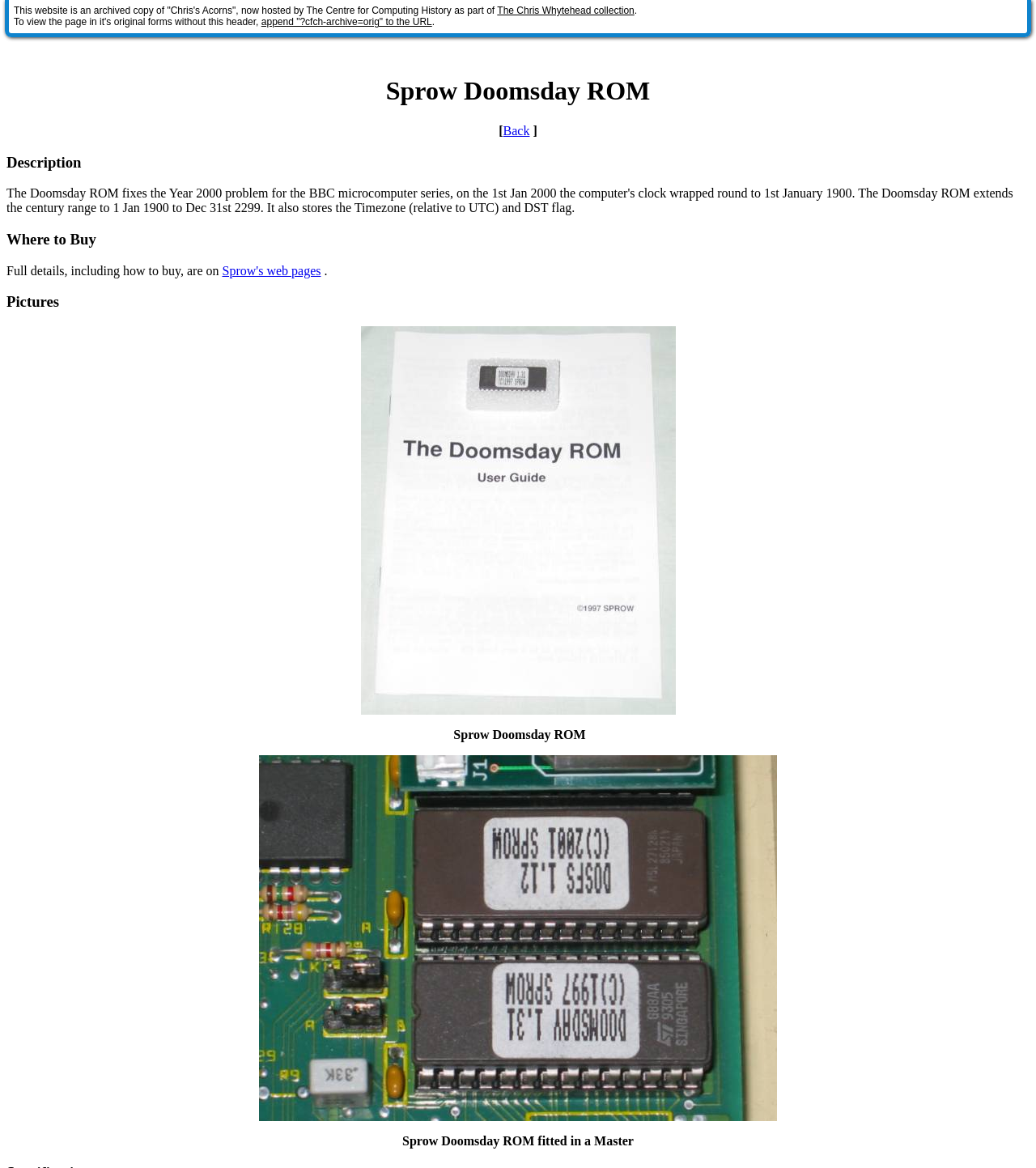What is the name of the ROM?
Please interpret the details in the image and answer the question thoroughly.

I found the answer by looking at the heading 'Sprow Doomsday ROM' which is a prominent element on the webpage, indicating that the webpage is about this specific ROM.